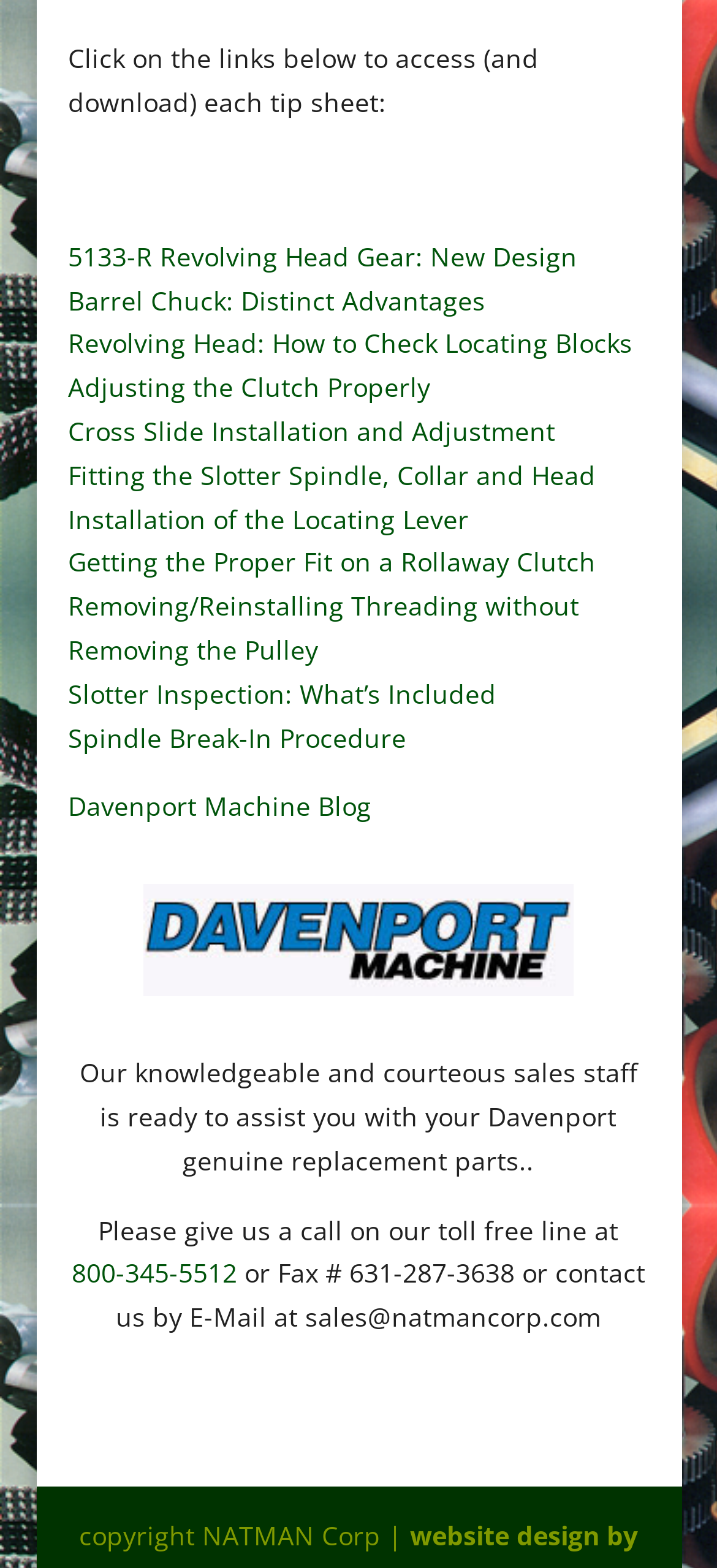Can you look at the image and give a comprehensive answer to the question:
What is the purpose of the webpage?

Based on the content of the webpage, it appears to provide technical tips and resources related to Davenport machines, as well as contact information for the sales staff. The links to tip sheets and the text about contacting the sales staff suggest that the webpage is intended to assist users with their Davenport machines.